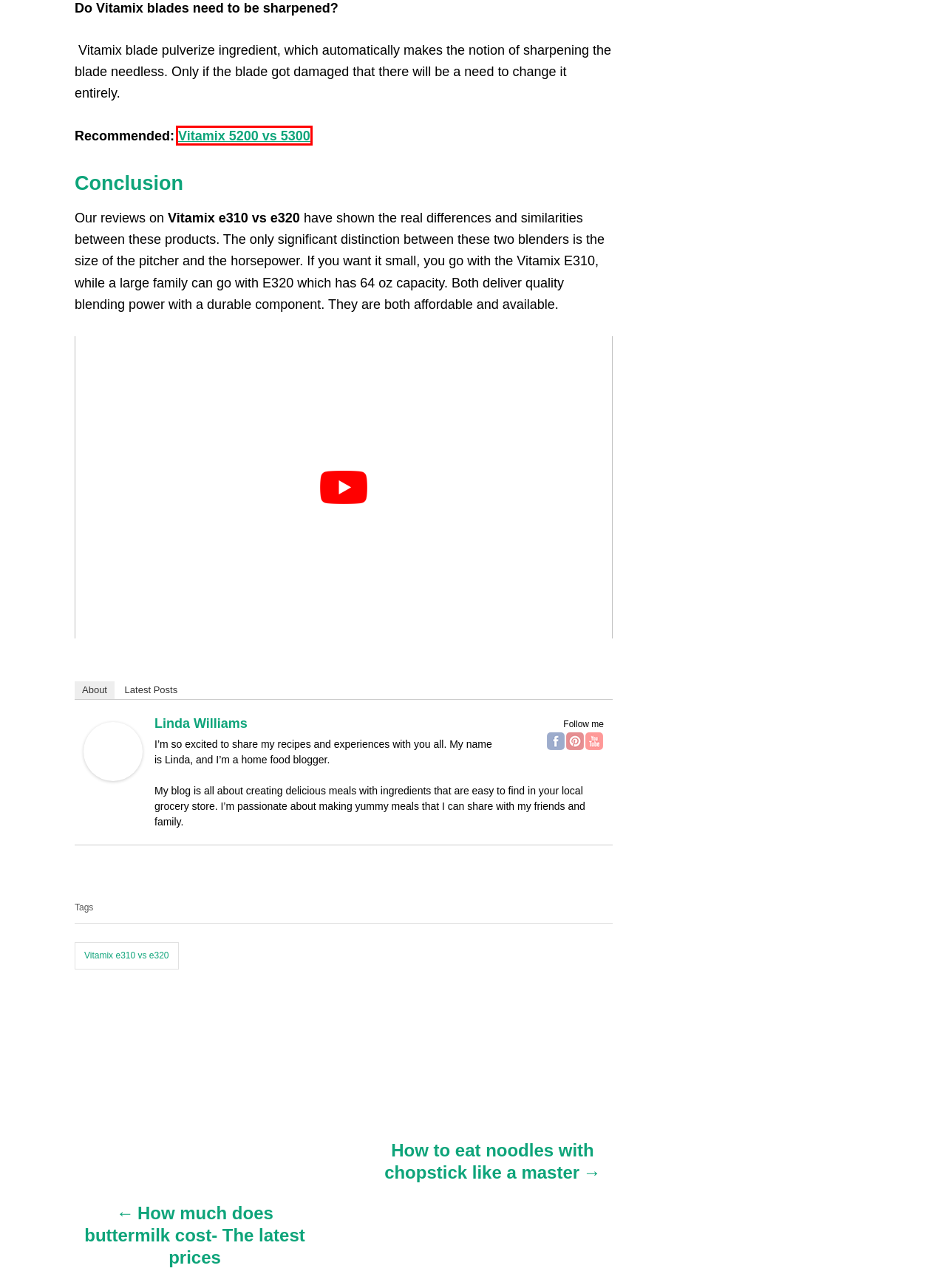Observe the screenshot of a webpage with a red bounding box around an element. Identify the webpage description that best fits the new page after the element inside the bounding box is clicked. The candidates are:
A. 2022 Vitamix e320 reviews - Product Features and Functions
B. Vitamix e310 vs e320 Archives
C. 10 Top 10 T Fal ceramic cookware reviews - 2022 Updated
D. Tips Archives
E. How to eat noodles with chopstick like a pro - Eat in the Asian way
F. Appetizers Archives
G. Vitamix 5200 vs 5300 - Blenders Similarities and Differences
H. How much does buttermilk cost- The average cost of Buttermilk

G